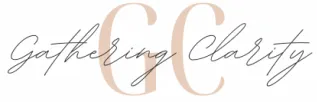What is the purpose of the website 'Gathering Clarity'?
Please provide a single word or phrase as your answer based on the screenshot.

Inspiring clarity and wisdom